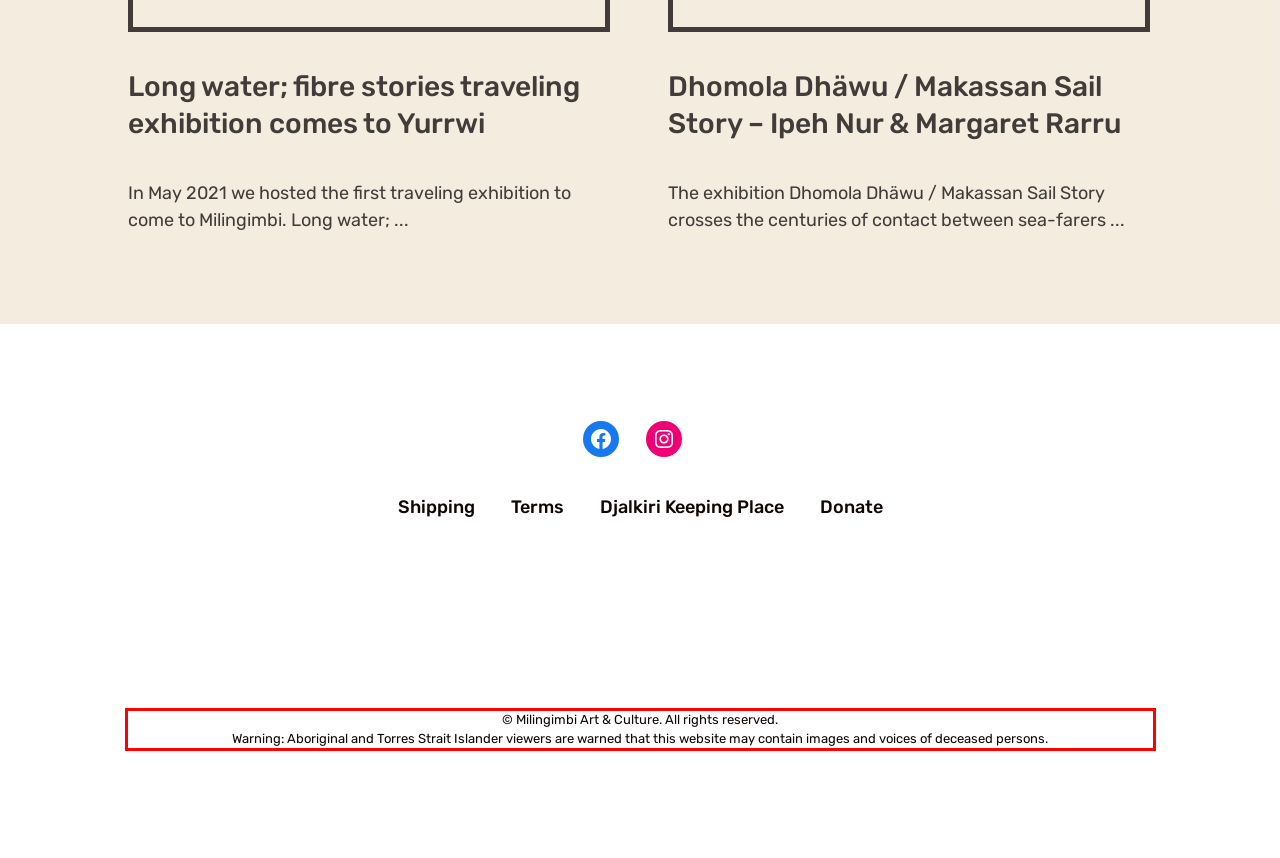In the given screenshot, locate the red bounding box and extract the text content from within it.

© Milingimbi Art & Culture. All rights reserved. Warning: Aboriginal and Torres Strait Islander viewers are warned that this website may contain images and voices of deceased persons.